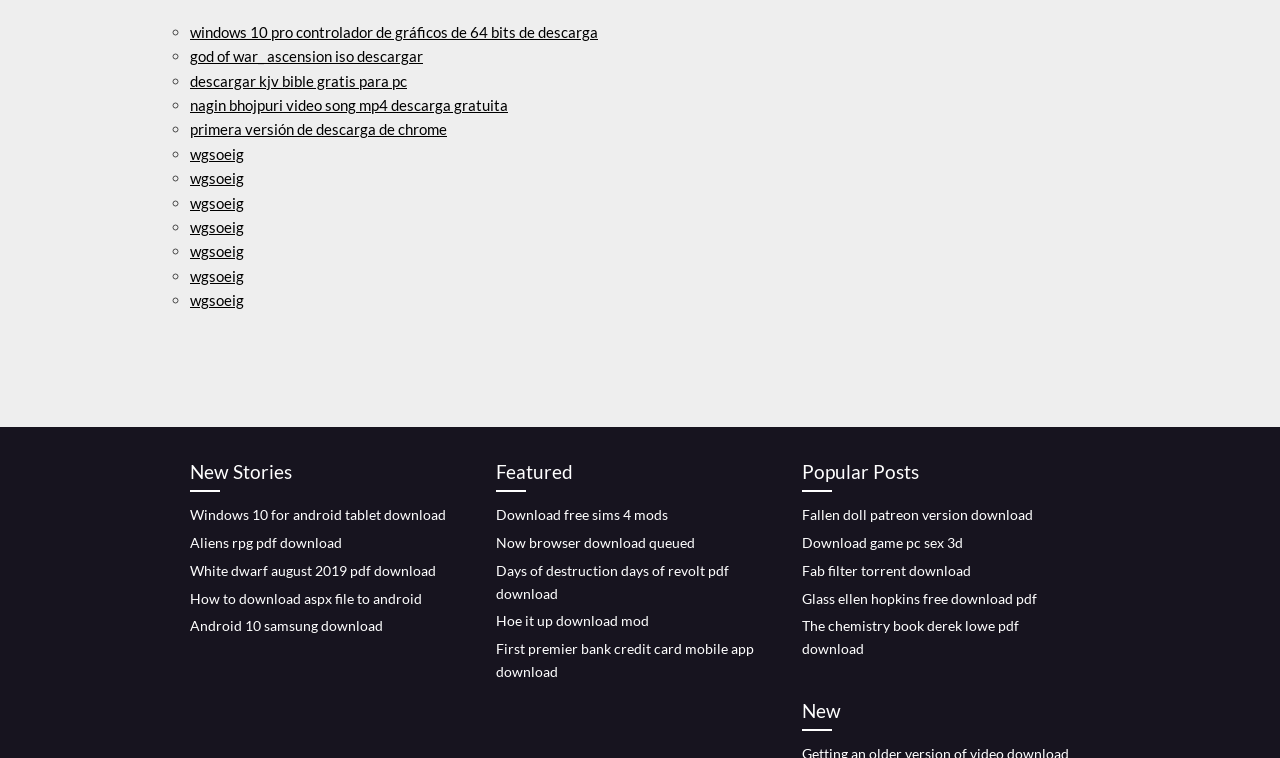Provide your answer in a single word or phrase: 
What is the vertical position of the 'New' heading relative to the 'Featured' heading?

Below